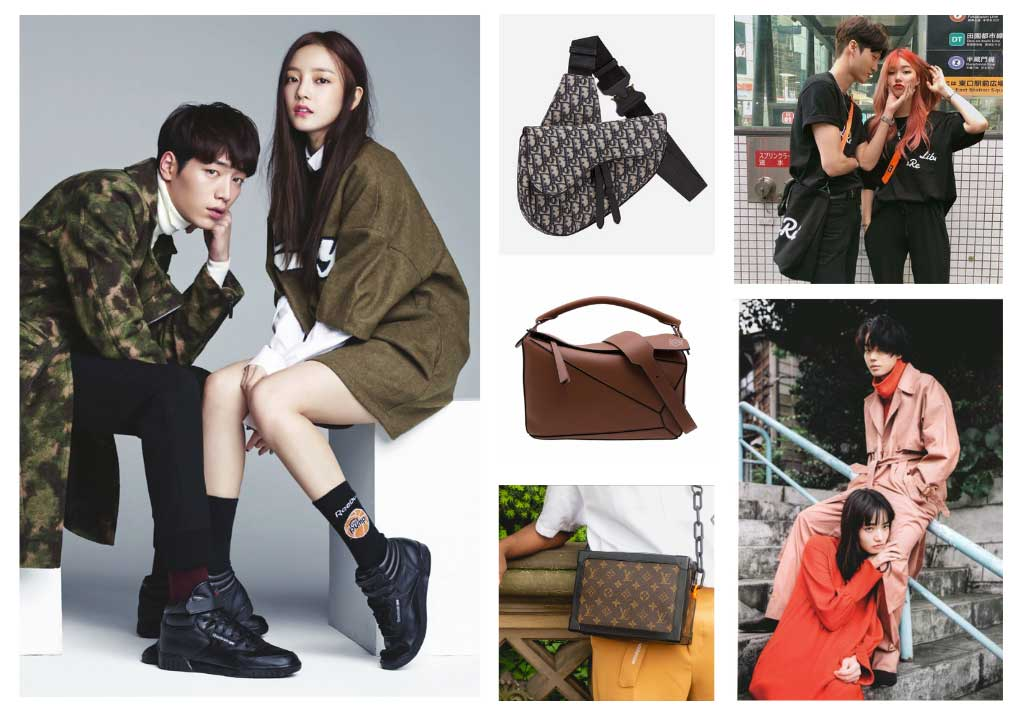Respond concisely with one word or phrase to the following query:
What is the woman wearing on her feet?

Sporty socks